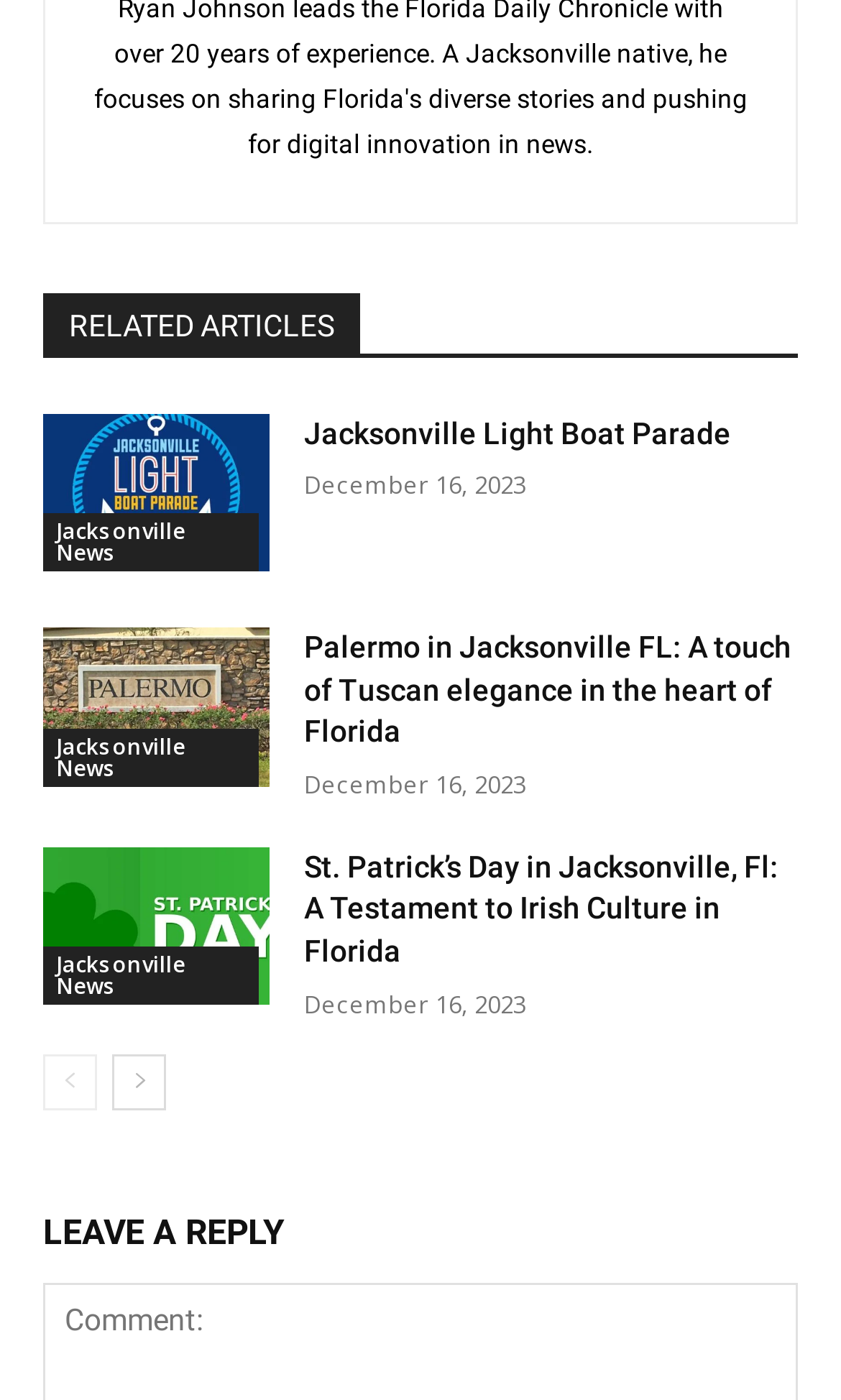Given the element description: "Jacksonville News", predict the bounding box coordinates of the UI element it refers to, using four float numbers between 0 and 1, i.e., [left, top, right, bottom].

[0.051, 0.367, 0.308, 0.408]